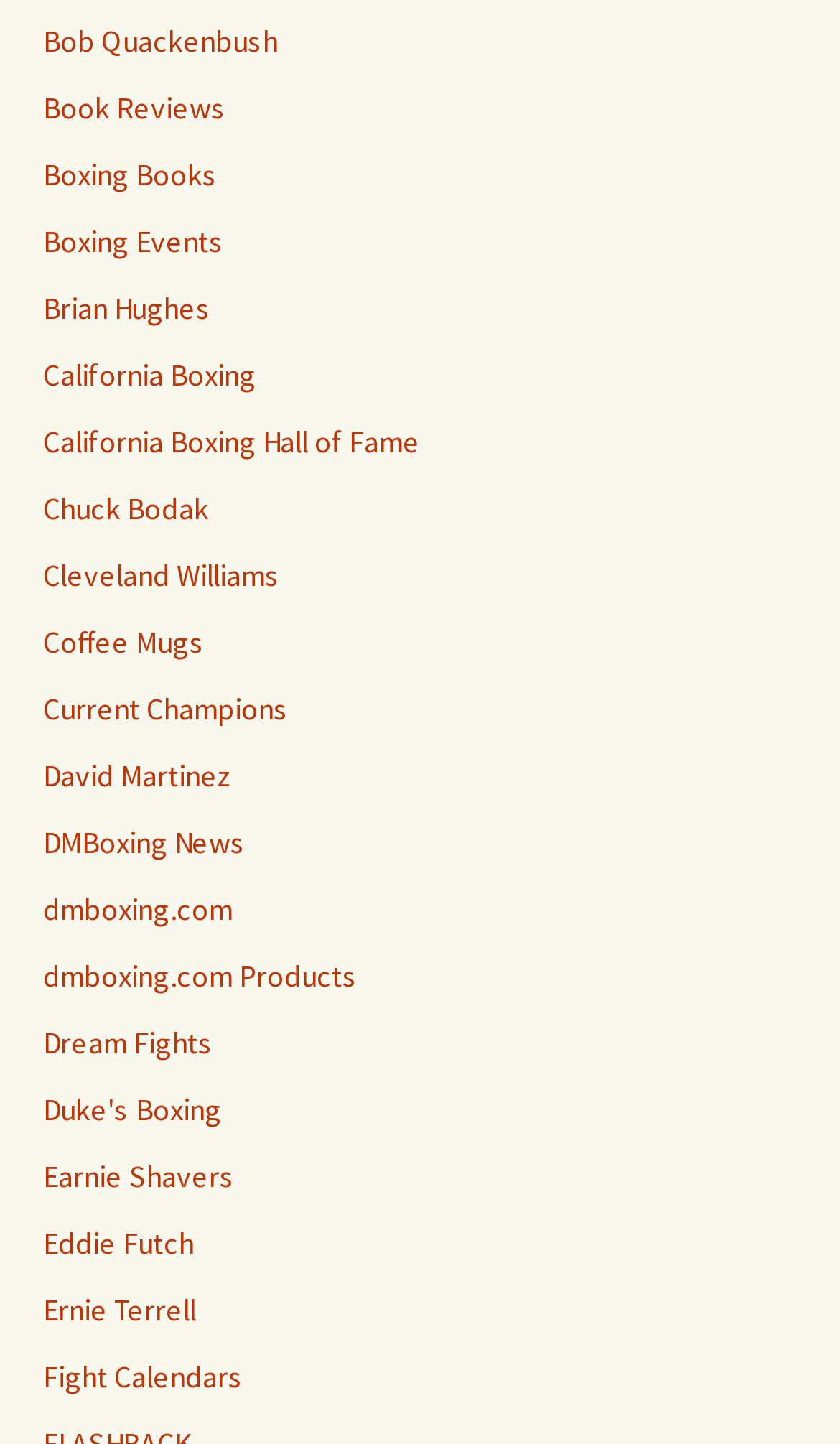What is the topic of the webpage?
Refer to the image and offer an in-depth and detailed answer to the question.

By analyzing the text content of the links, I noticed that most of them are related to boxing, such as 'Boxing Books', 'Boxing Events', 'California Boxing Hall of Fame', and 'Current Champions'. This suggests that the topic of the webpage is boxing.